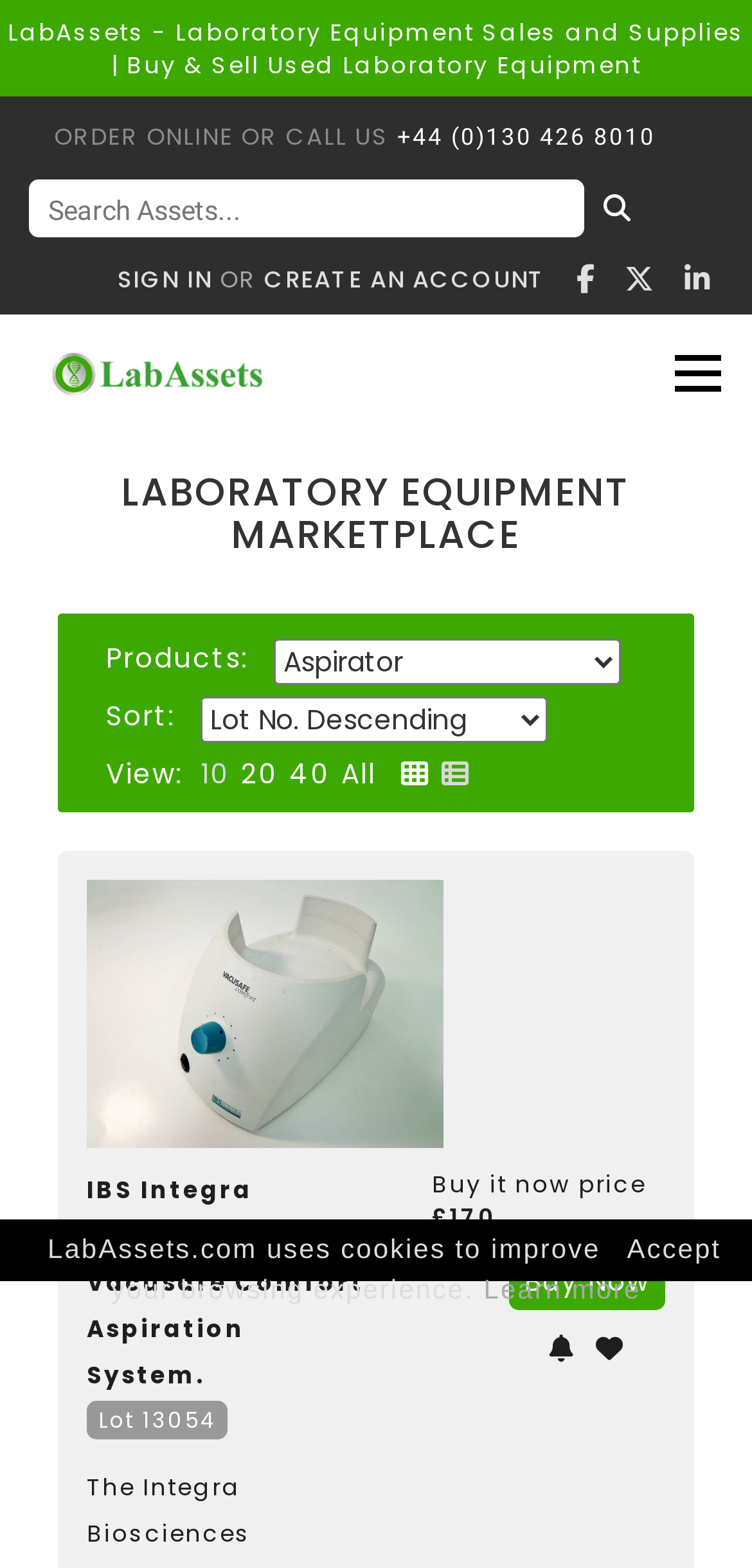Based on the element description "The EXCEL Program", predict the bounding box coordinates of the UI element.

None